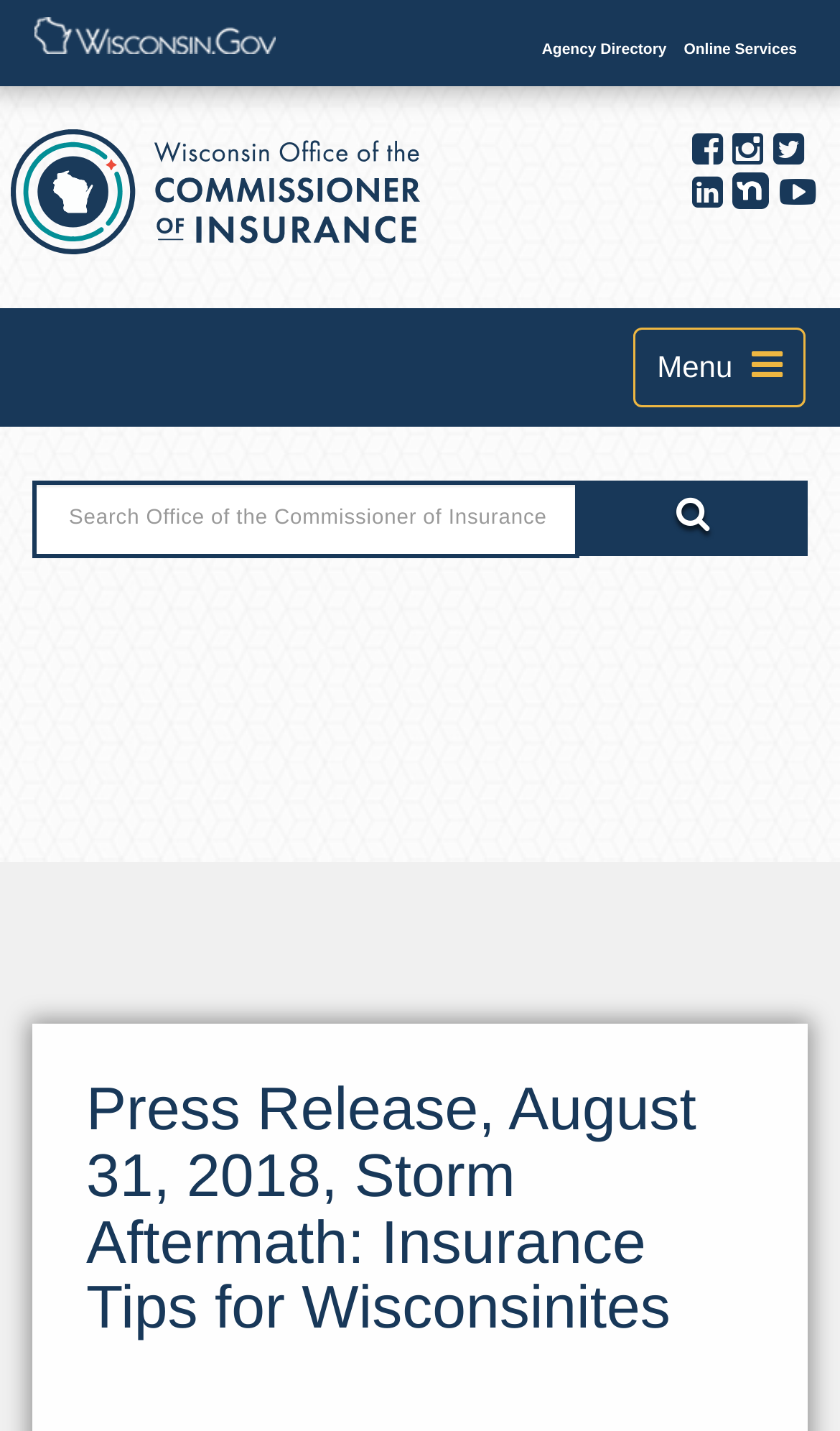Calculate the bounding box coordinates for the UI element based on the following description: "Twitter". Ensure the coordinates are four float numbers between 0 and 1, i.e., [left, top, right, bottom].

[0.921, 0.09, 0.956, 0.12]